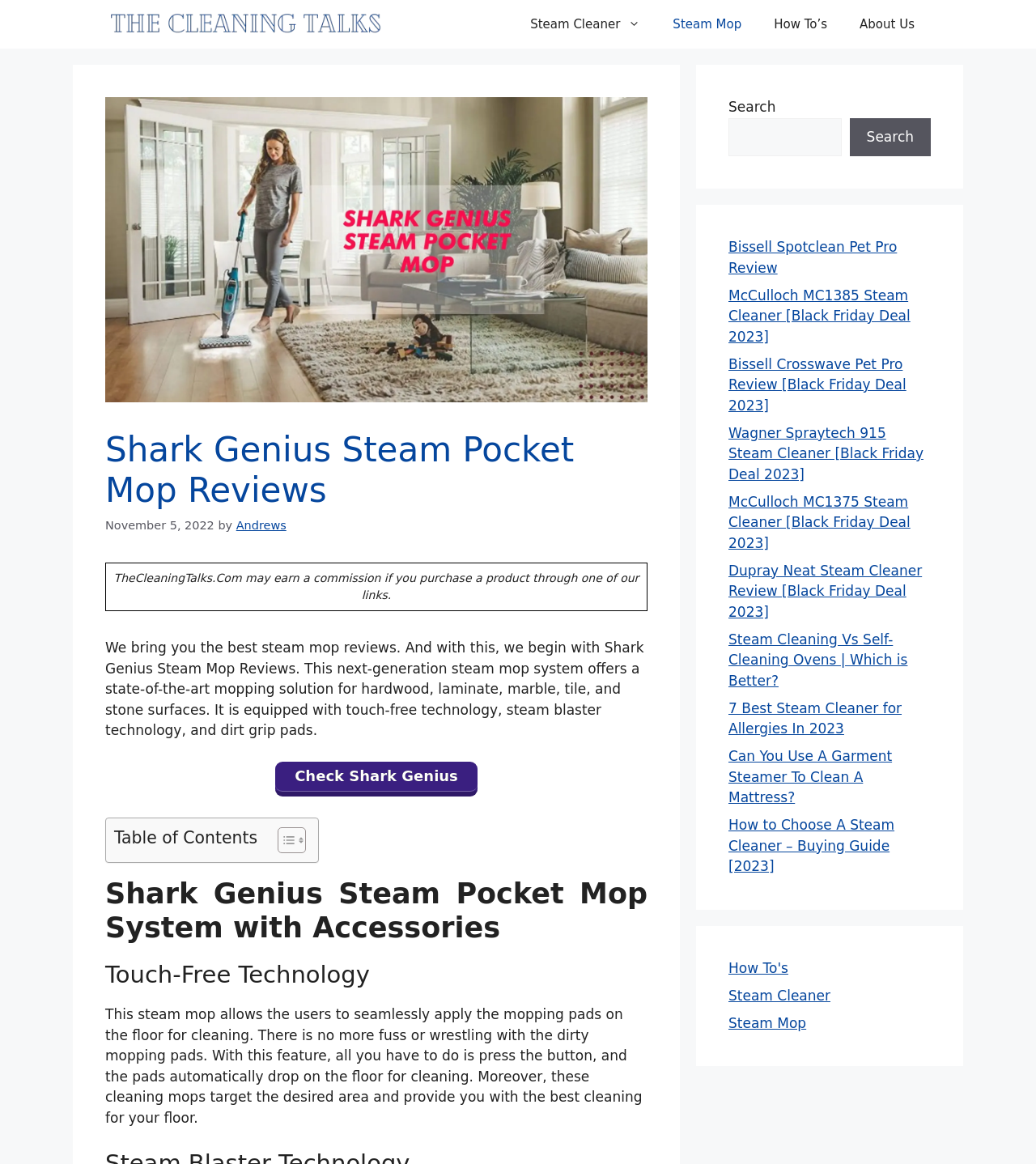What is the date of the latest article?
Please answer the question with a detailed and comprehensive explanation.

The date of the latest article can be found next to the author's name, which is located below the heading 'Shark Genius Steam Pocket Mop Reviews'. The date is 'November 5, 2022'.